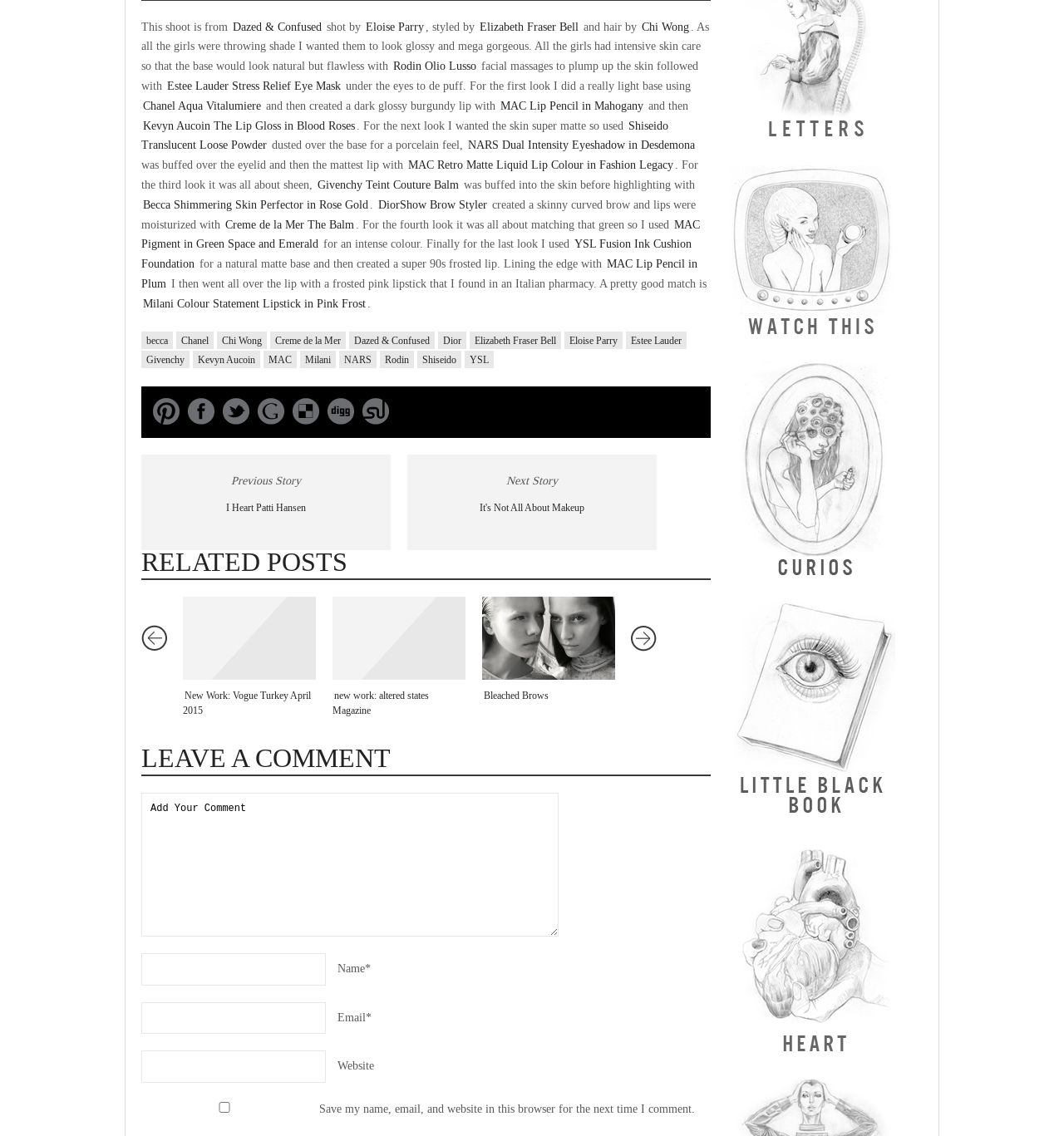What is the name of the lipstick used in the first look?
Please provide a comprehensive answer based on the details in the screenshot.

The text mentions 'and then created a dark glossy burgundy lip with MAC Lip Pencil in Mahogany', so the lipstick used in the first look is MAC Lip Pencil in Mahogany.